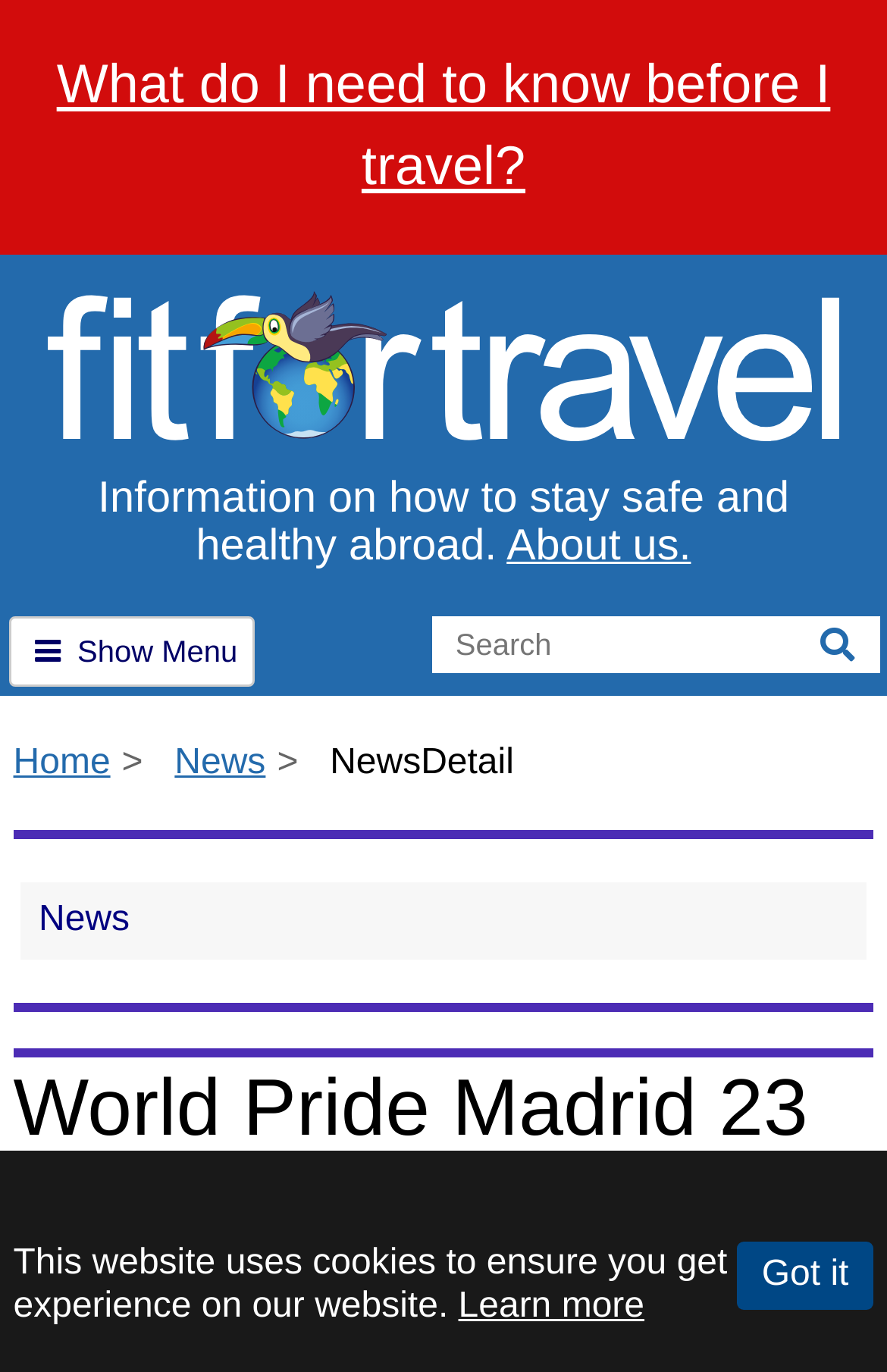Summarize the webpage comprehensively, mentioning all visible components.

The webpage is about a news article titled "World Pride Madrid 23 June - 2 July 2017" on the Fit for Travel website. At the top of the page, there is a logo of Fit for Travel, which is an image with a link to the website's homepage. Below the logo, there is a heading that describes the website's purpose, which is to provide information on how to stay safe and healthy abroad.

On the top-right corner of the page, there is a search bar with a text box and a search button. Next to the search bar, there is an expandable menu button. When clicked, it shows a menu with links to different sections of the website, including "Home" and "News".

In the main content area, there is a news article with a heading that displays the title and date of the article, "World Pride Madrid 23 June - 2 July 2017" and "10 May 2017", respectively. The article's content is not provided in the accessibility tree, but it likely contains information about the event.

At the bottom of the page, there is a notification bar that informs users that the website uses cookies to ensure the best experience. The bar has a "Learn more" link and a "Close" button. When the "Close" button is clicked, a "Got it" message appears.